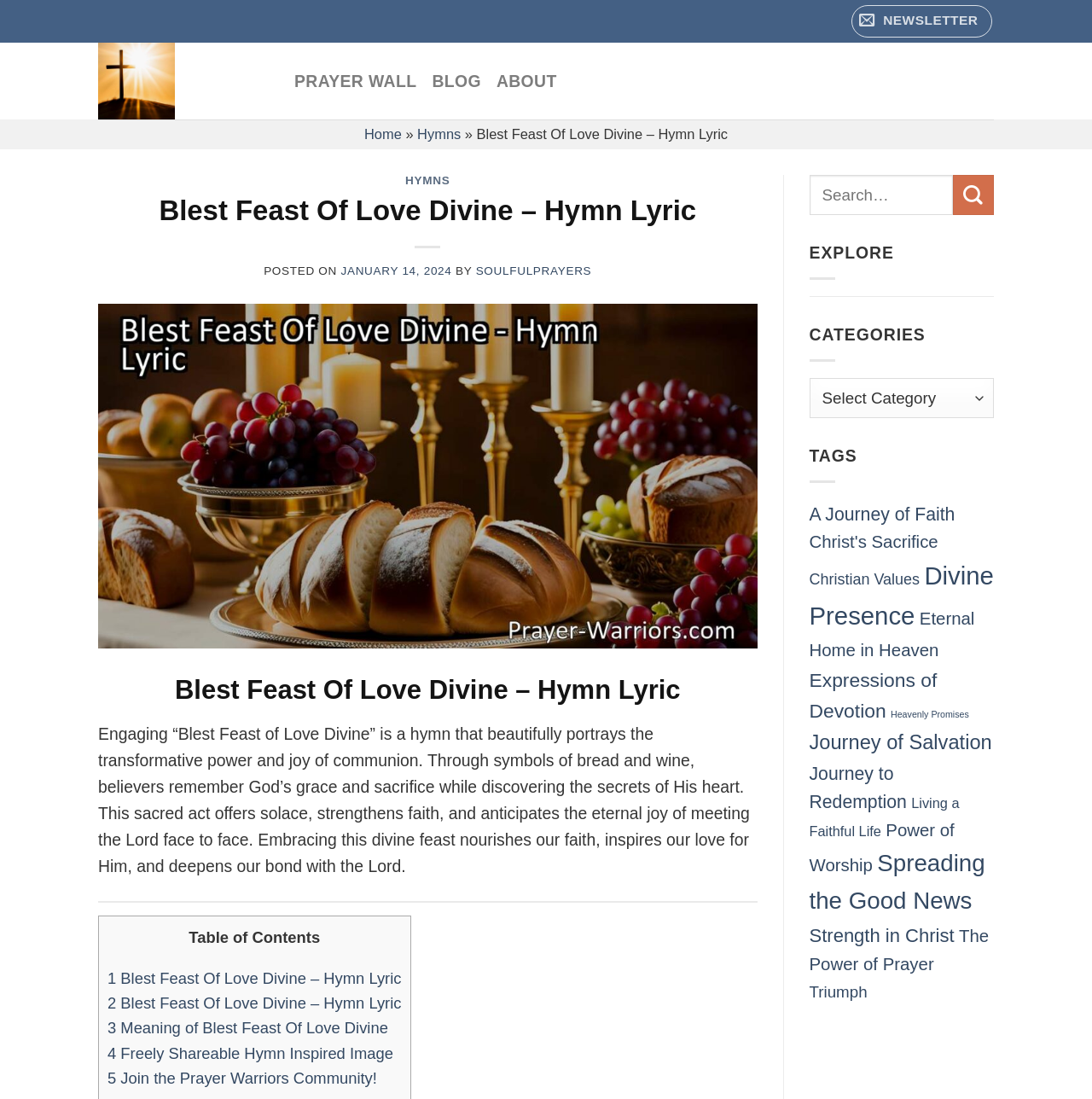Answer the following query with a single word or phrase:
What is the purpose of the 'PRAYER WALL' link?

To access prayer wall